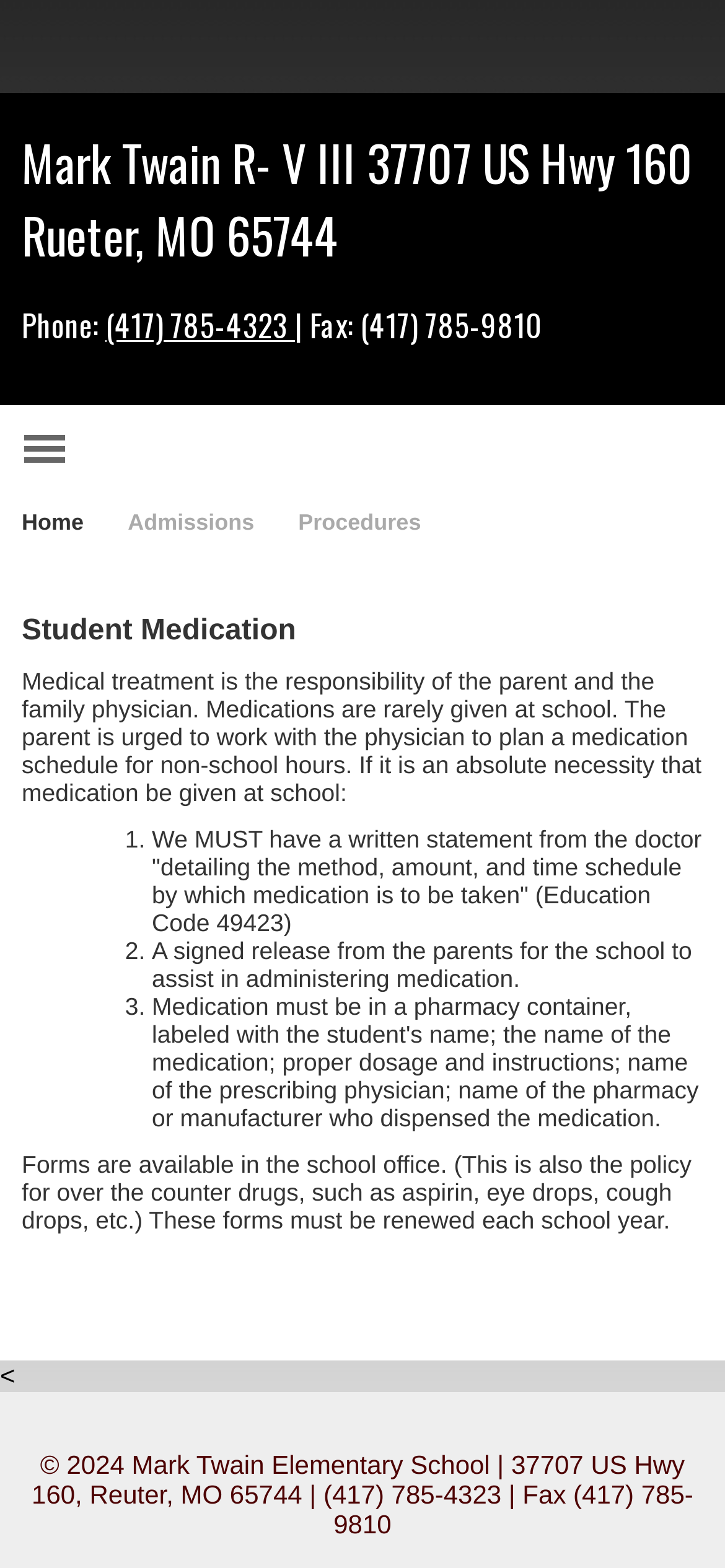Answer the question briefly using a single word or phrase: 
What is the phone number of Mark Twain Elementary School?

(417) 785-4323